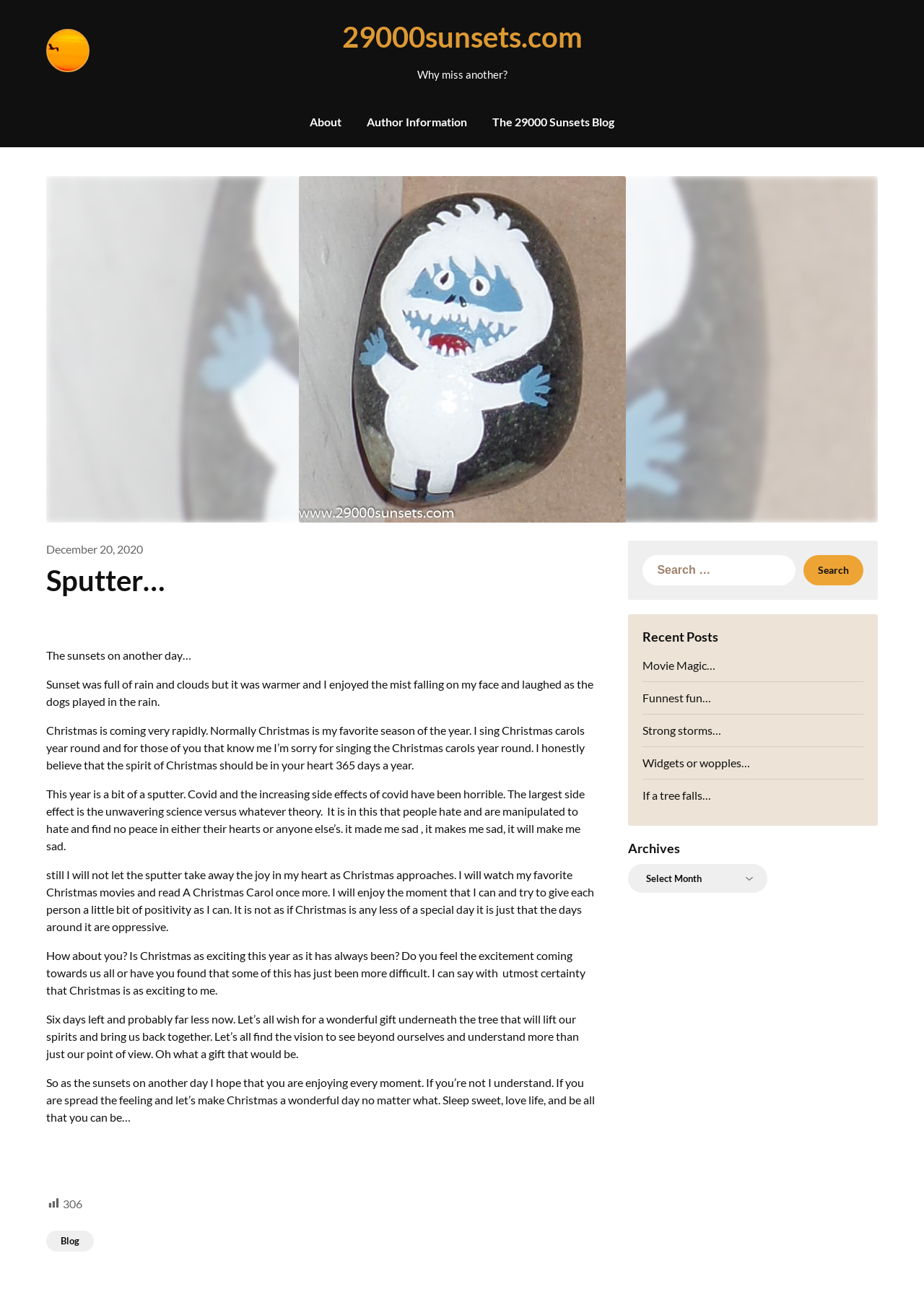Find the bounding box coordinates of the clickable element required to execute the following instruction: "Click on the 'Phillipino Brides—The Most Well-liked Asian Mail Order Brides In The World' link". Provide the coordinates as four float numbers between 0 and 1, i.e., [left, top, right, bottom].

None